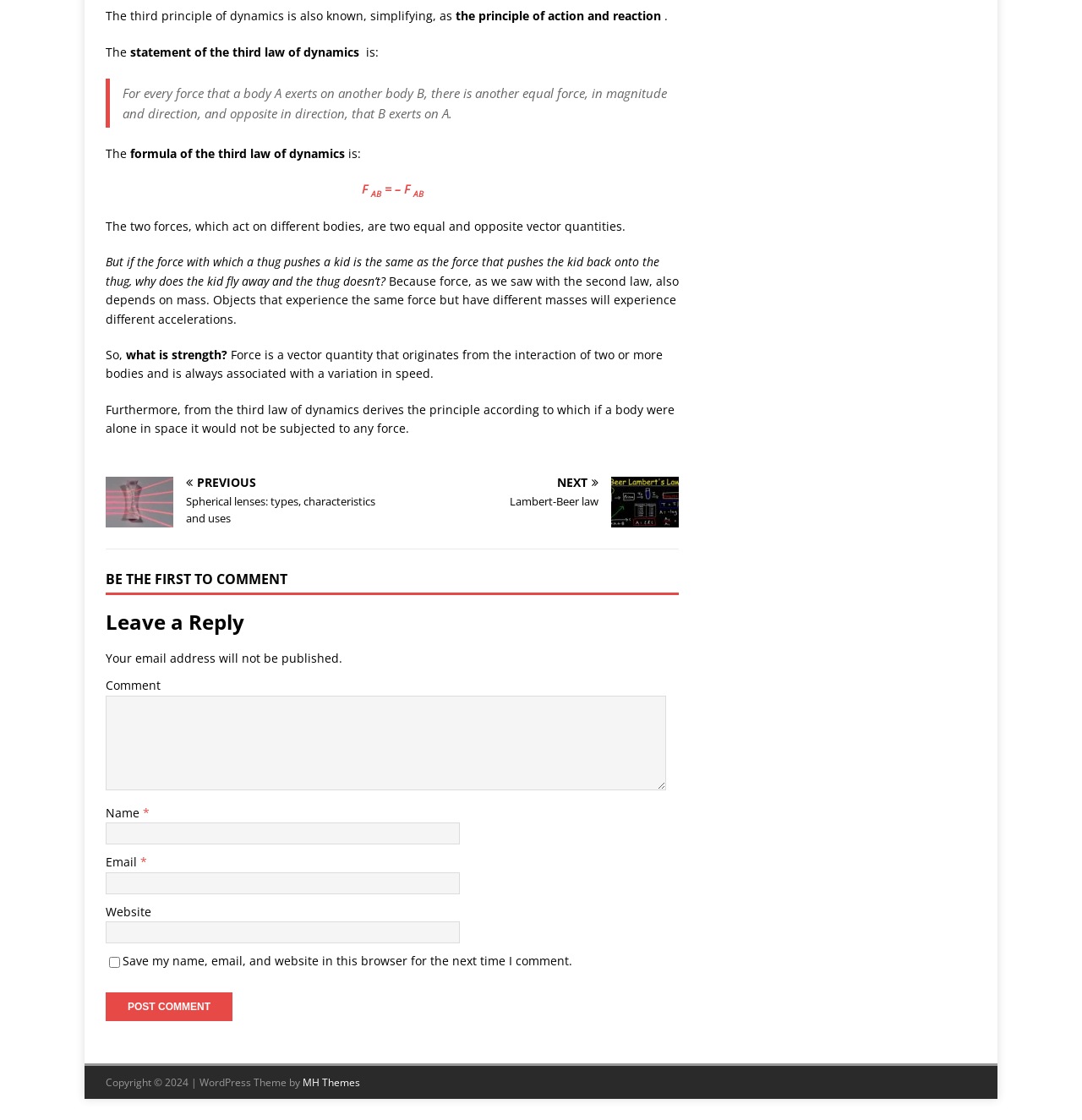Reply to the question below using a single word or brief phrase:
What is the theme of the website?

WordPress Theme by MH Themes